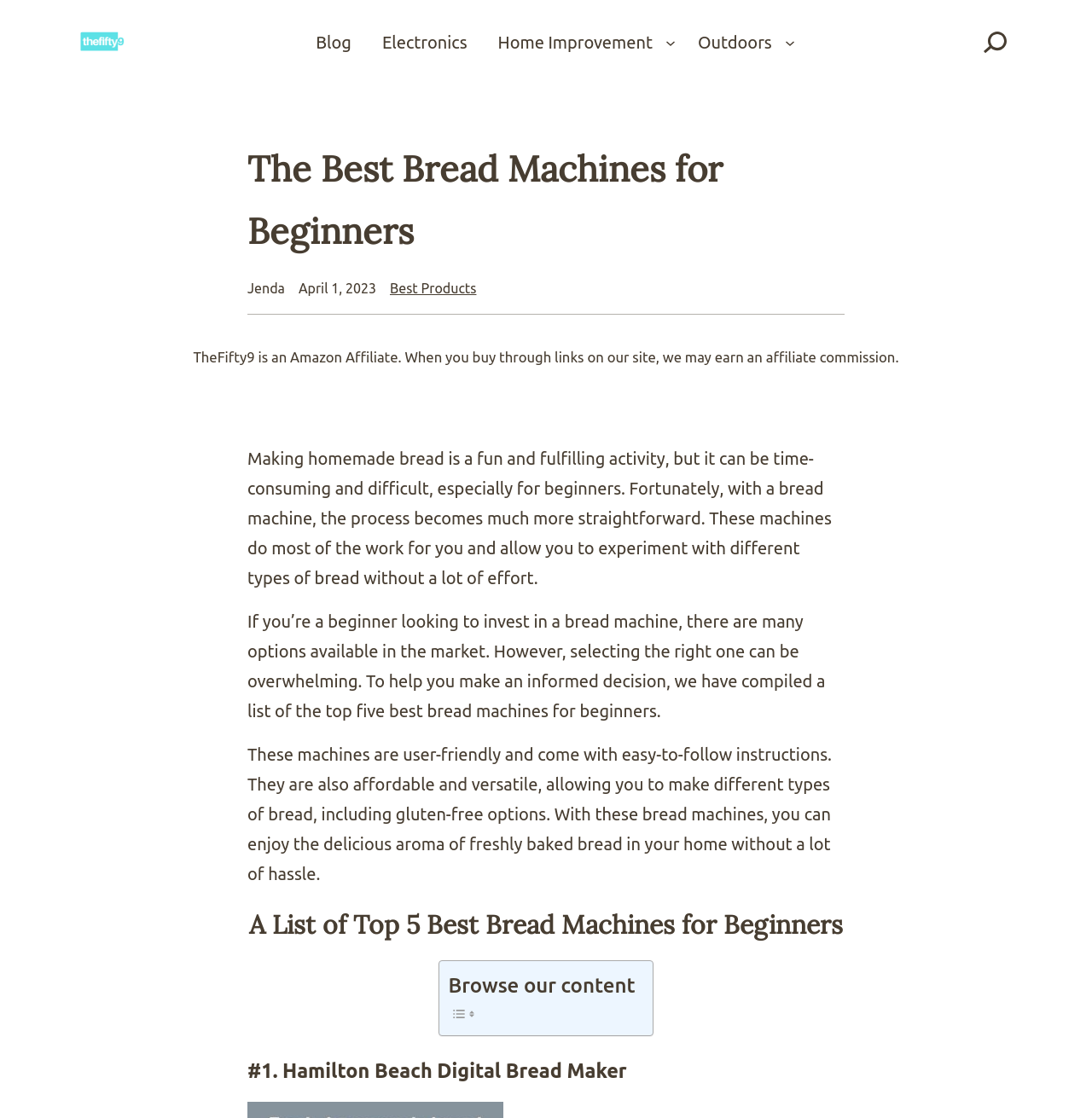Please study the image and answer the question comprehensively:
What type of content can be found on this website?

The website seems to provide reviews and recommendations for various products, including bread machines, as indicated by the link 'Best Products' found below the author's name.